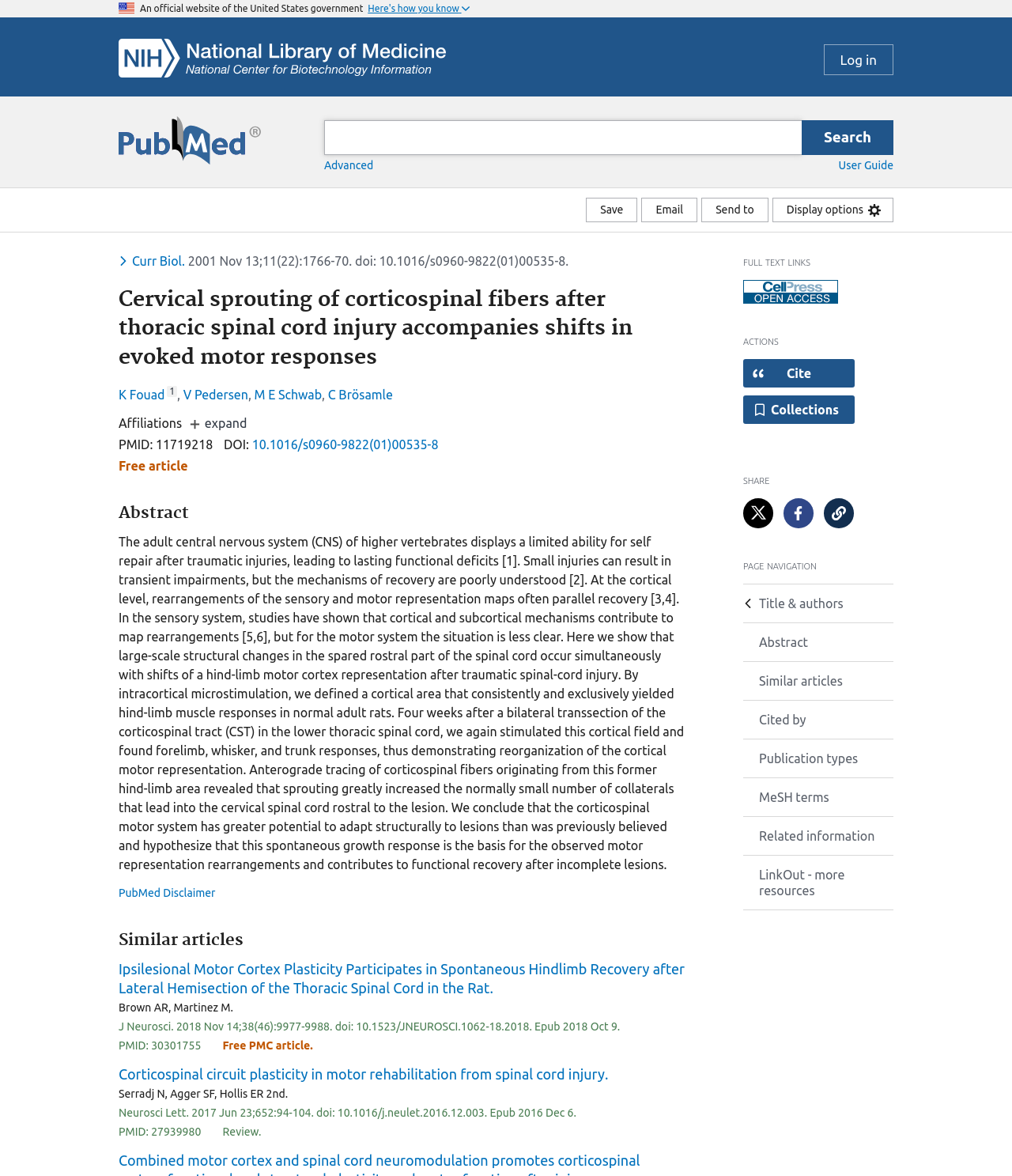What is the title of the article?
Please provide a single word or phrase as your answer based on the screenshot.

Cervical sprouting of corticospinal fibers after thoracic spinal cord injury accompanies shifts in evoked motor responses